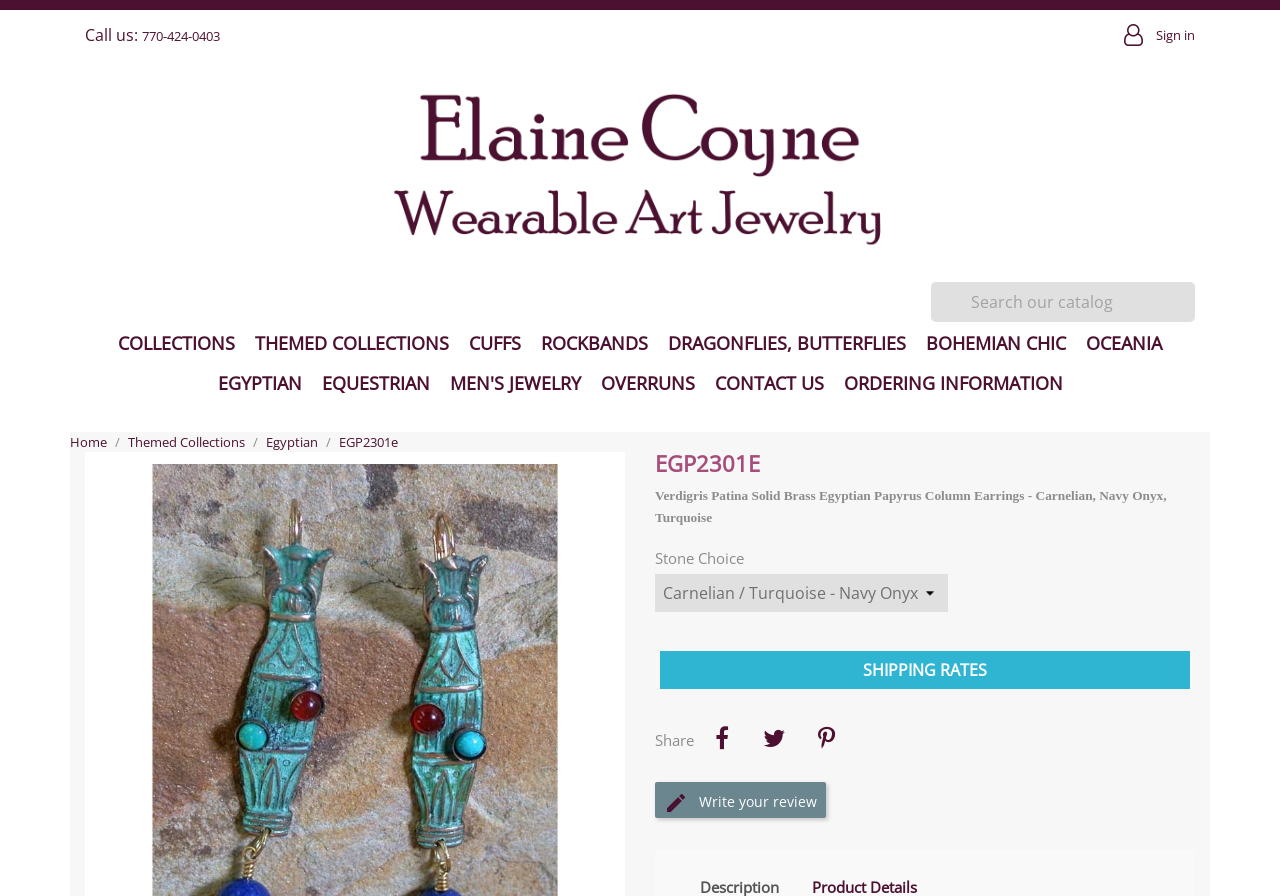How many social media sharing links are available?
Refer to the image and provide a one-word or short phrase answer.

3